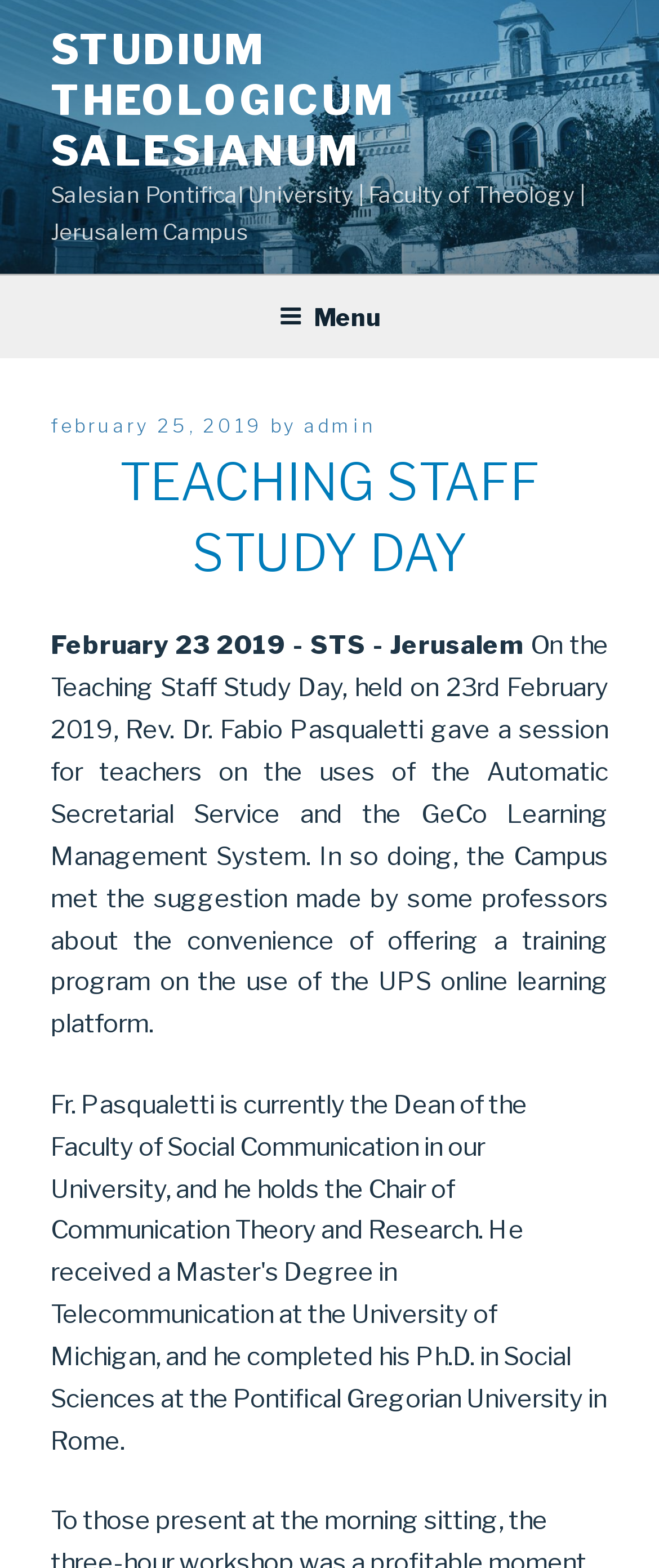Provide an in-depth caption for the elements present on the webpage.

The webpage appears to be an article or blog post about a teaching staff study day event held on February 23, 2019, at the Salesian Pontifical University's Faculty of Theology in Jerusalem. 

At the top of the page, there is a link to the university's website, "STUDIUM THEOLOGICUM SALESIANUM", followed by a brief description of the university. Below this, there is a top menu navigation bar that spans the entire width of the page.

The main content of the page is divided into sections. The first section has a header with the title "TEACHING STAFF STUDY DAY" and a subheading that indicates the date of the event, "February 25, 2019", which is also a link. The author of the post, "admin", is mentioned next to the date. 

Below the header, there is a paragraph of text that summarizes the event, describing a session given by Rev. Dr. Fabio Pasqualetti on the use of the Automatic Secretarial Service and the GeCo Learning Management System. The text also mentions that the event was a response to suggestions from professors about offering training on the use of the UPS online learning platform.